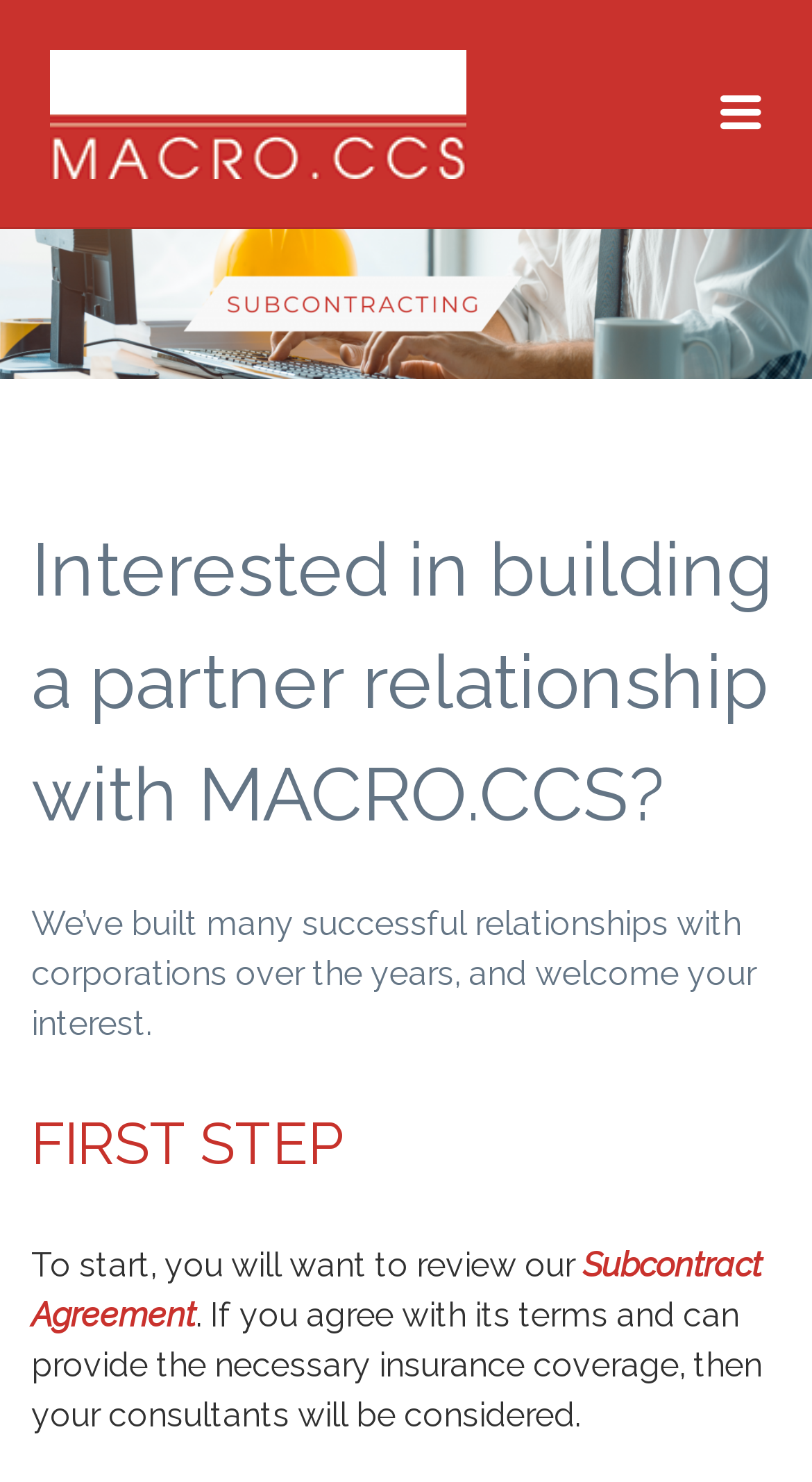What is the purpose of the webpage?
Provide a well-explained and detailed answer to the question.

The webpage appears to provide information on subcontracting with MACRO.CCS, including the steps to build a partner relationship and the requirements for consultants.